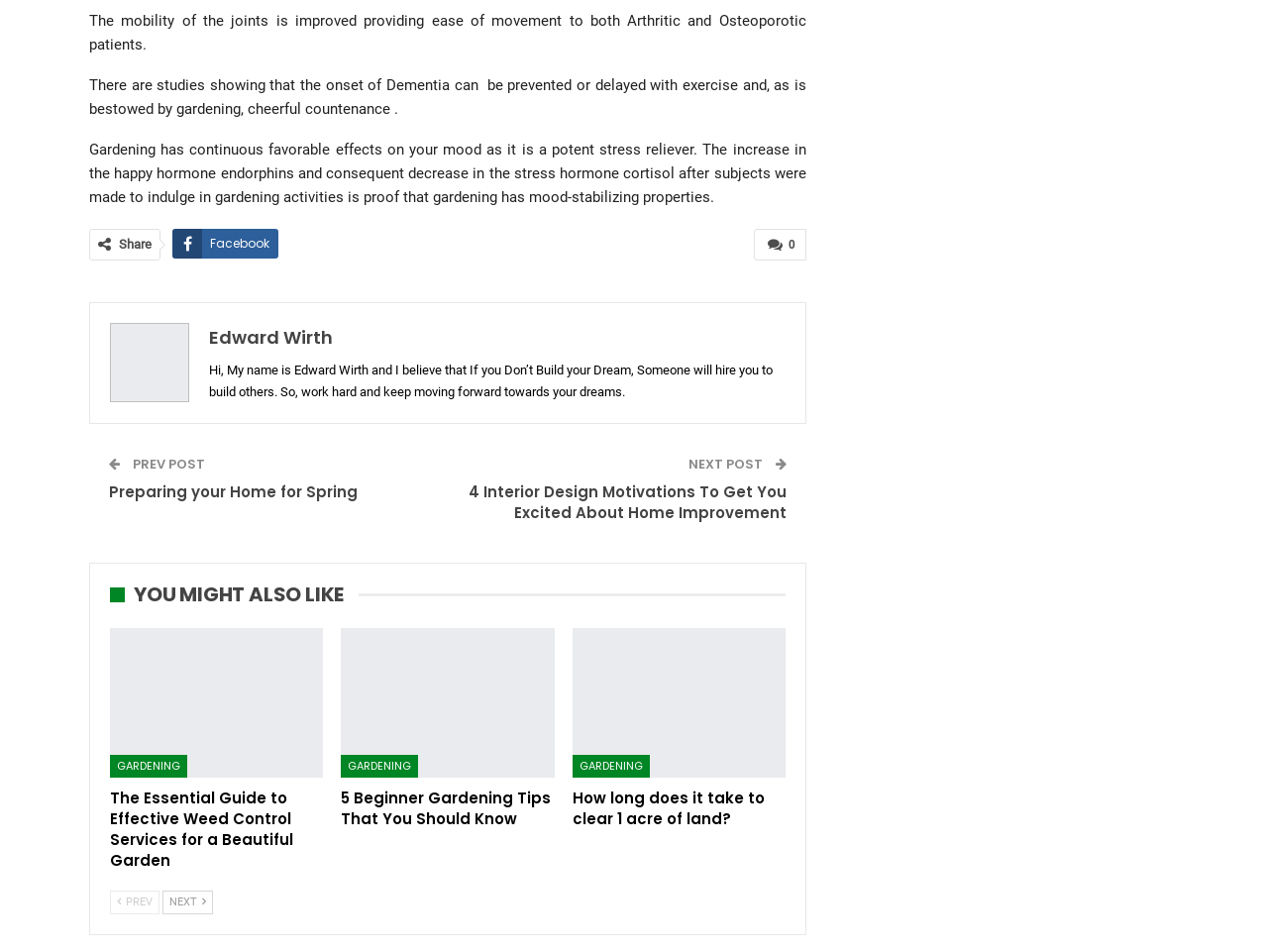Please specify the bounding box coordinates for the clickable region that will help you carry out the instruction: "Click the 'Auto Insurance in the Nationwide State' link".

None